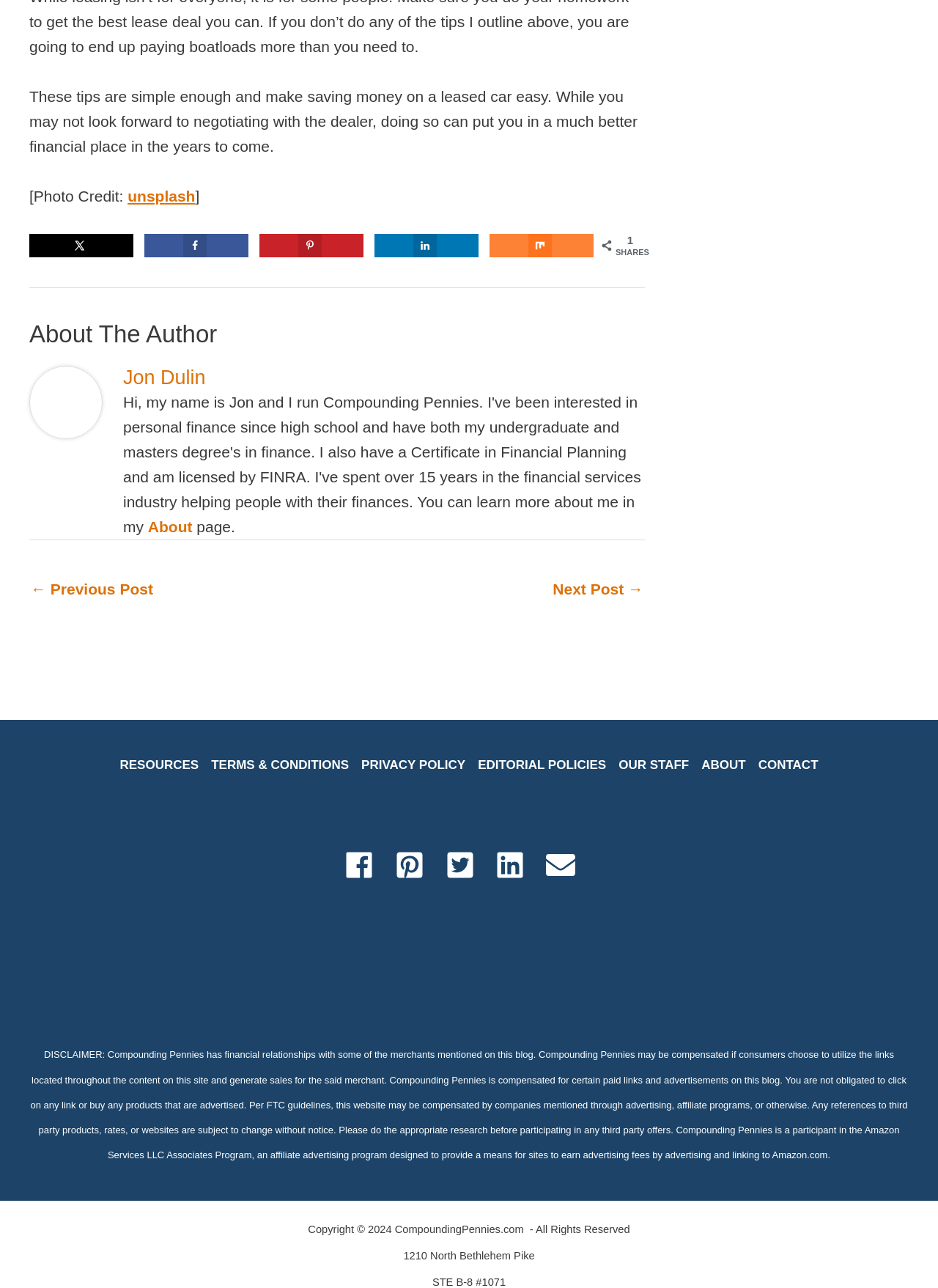How many social media links are in the footer?
Answer with a single word or phrase by referring to the visual content.

5